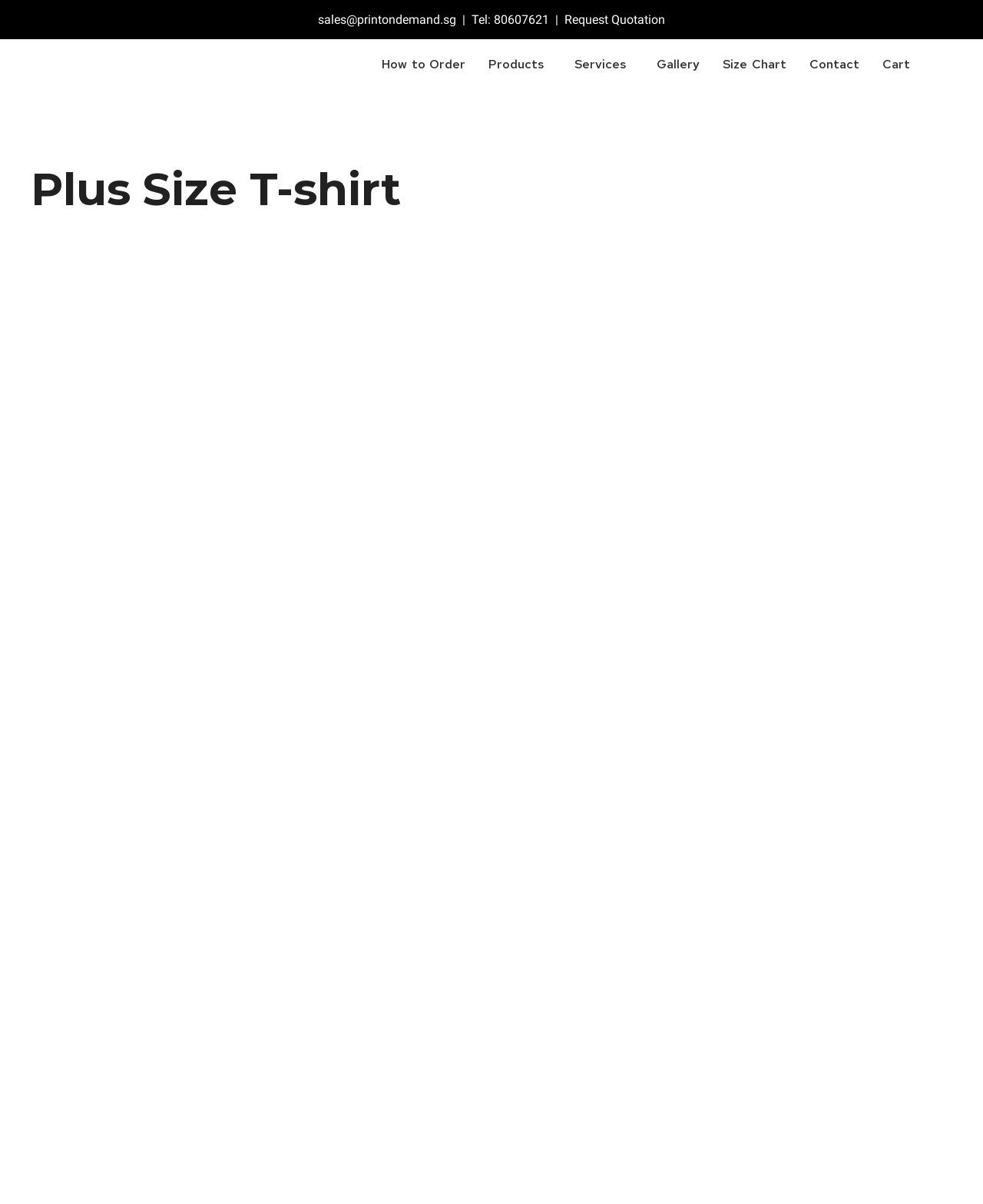Your task is to extract the text of the main heading from the webpage.

Plus Size T-shirt